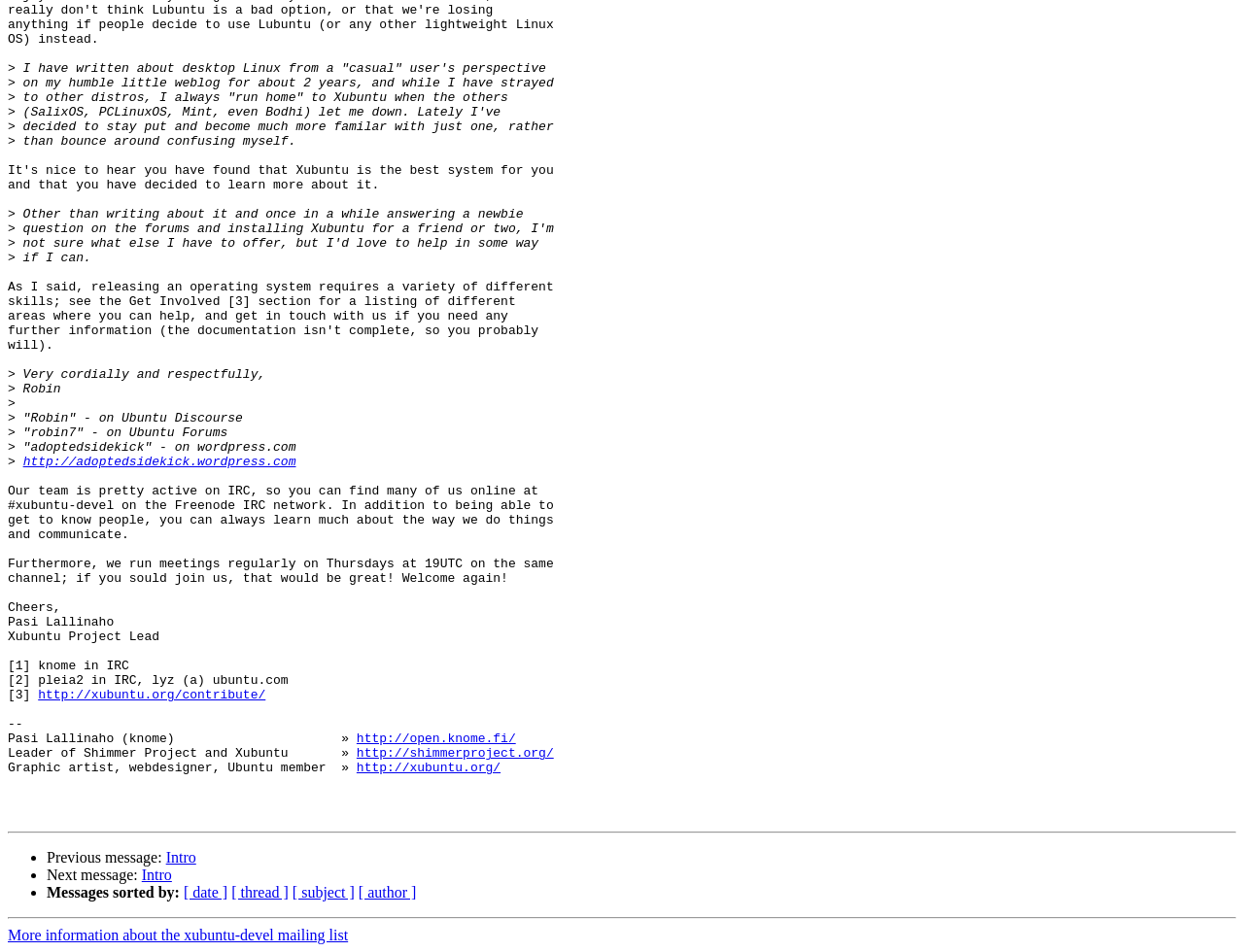Respond with a single word or short phrase to the following question: 
What is the URL of the weblog?

http://adoptedsidekick.wordpress.com